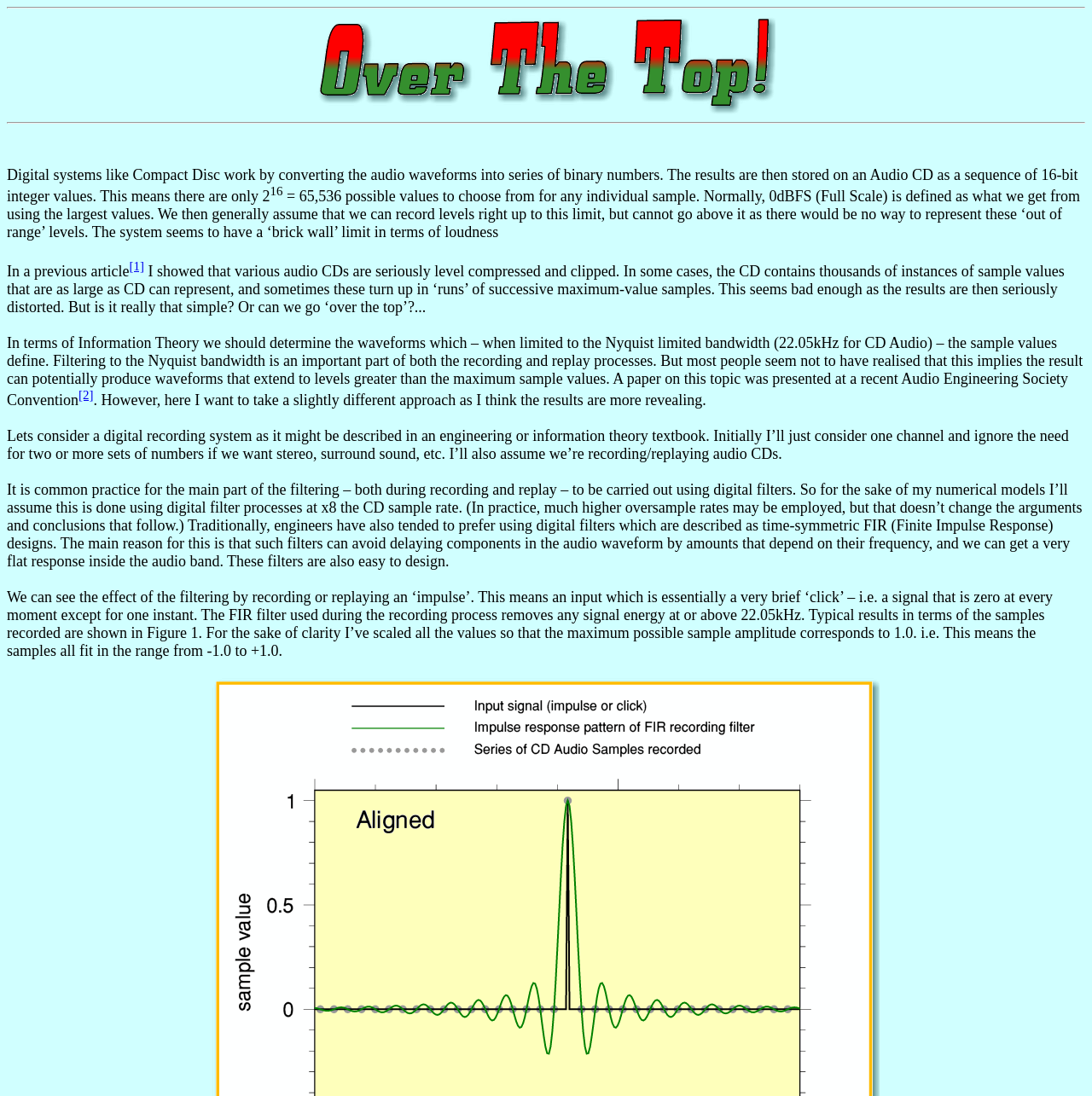Use a single word or phrase to answer this question: 
What is the format of audio CDs?

16-bit integer values